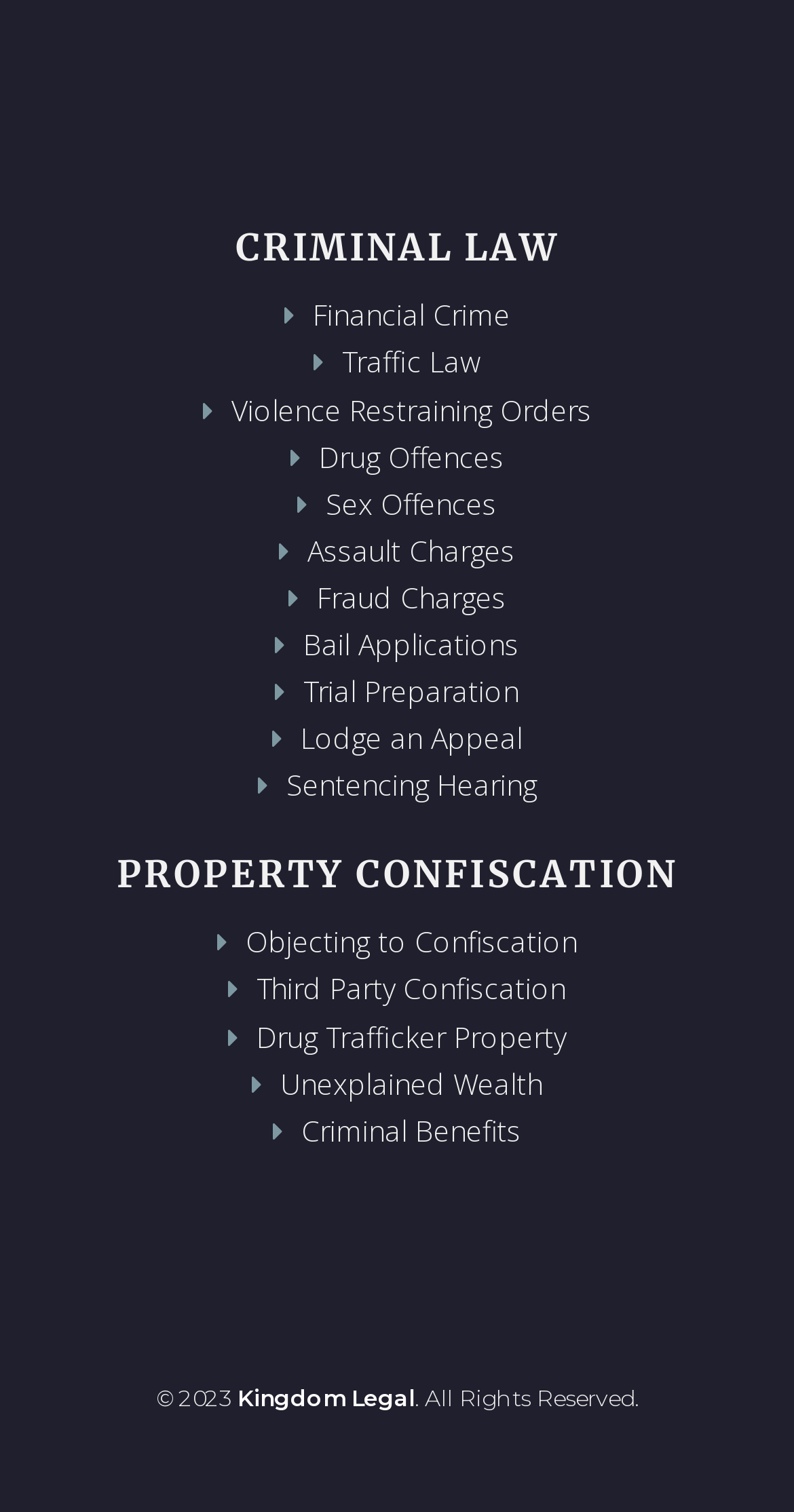Identify the bounding box coordinates of the clickable region to carry out the given instruction: "Click the navigation menu button".

None